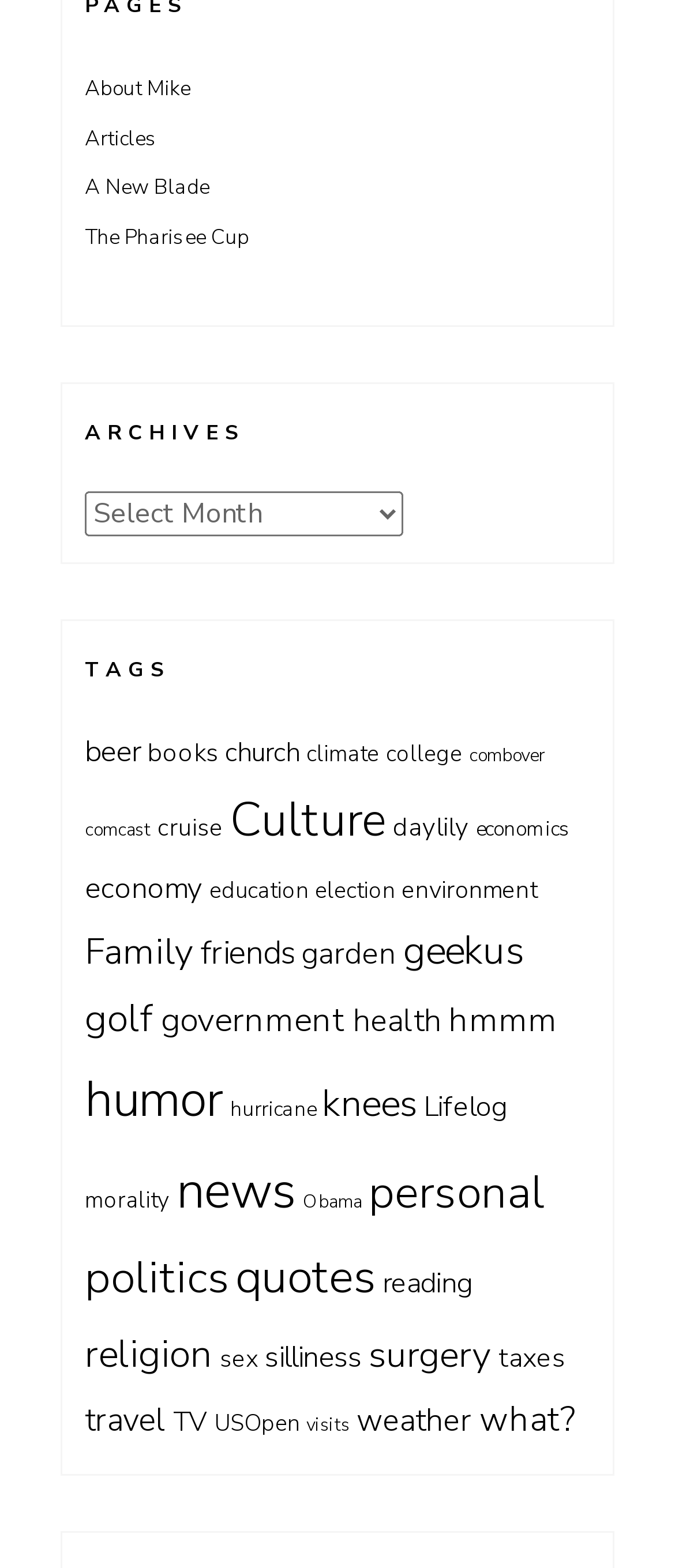Is the 'A New Blade' link above or below the 'The Pharisee Cup' link?
Observe the image and answer the question with a one-word or short phrase response.

above